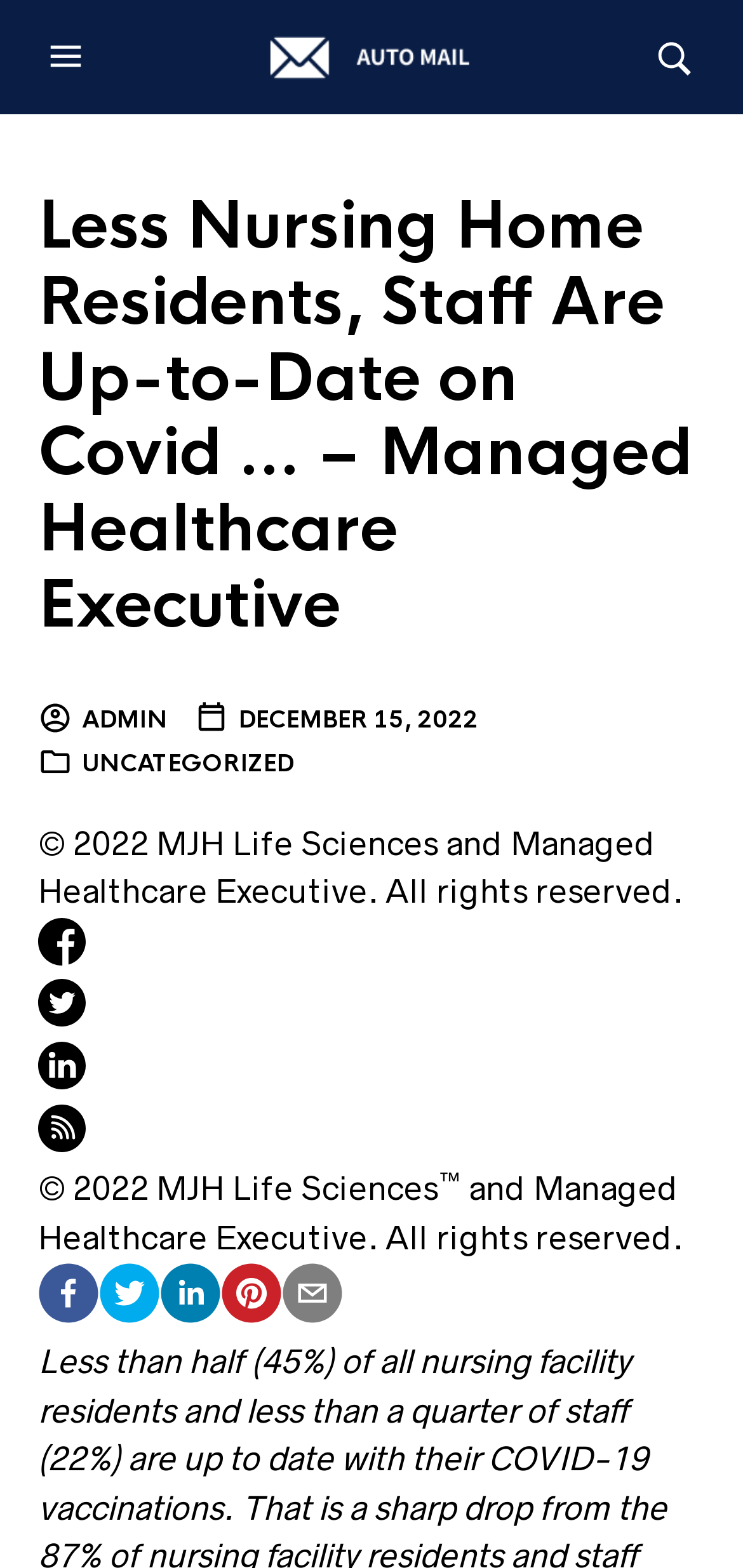Please determine the bounding box coordinates of the clickable area required to carry out the following instruction: "Share on facebook". The coordinates must be four float numbers between 0 and 1, represented as [left, top, right, bottom].

[0.051, 0.806, 0.133, 0.854]